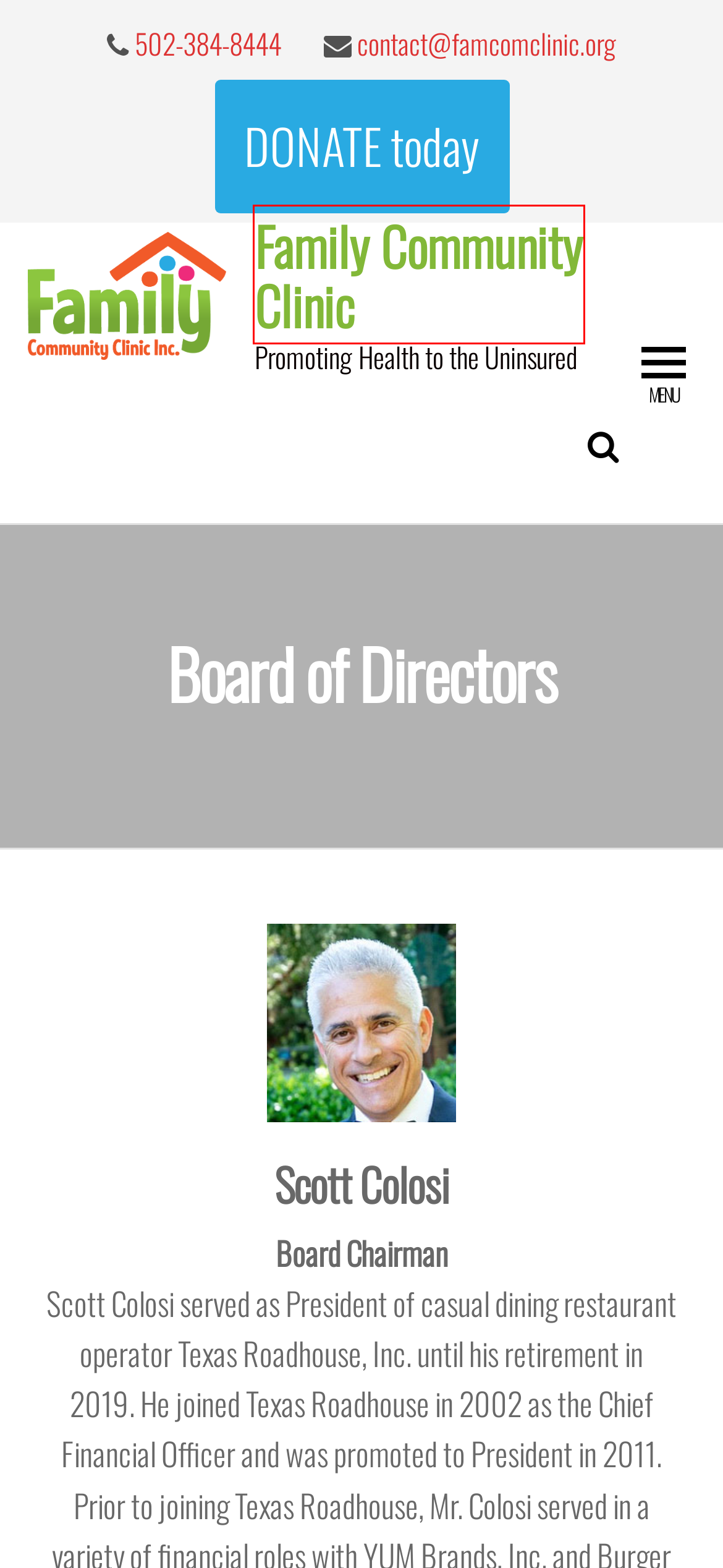Given a screenshot of a webpage featuring a red bounding box, identify the best matching webpage description for the new page after the element within the red box is clicked. Here are the options:
A. Where Are We – Family Community Clinic
B. Privacy Policy – Family Community Clinic
C. News – Family Community Clinic
D. Volunteers – Family Community Clinic
E. Family Community Clinic – Promoting Health to the Uninsured
F. Who We Are – Family Community Clinic
G. Services – Family Community Clinic
H. Staff – Family Community Clinic

E